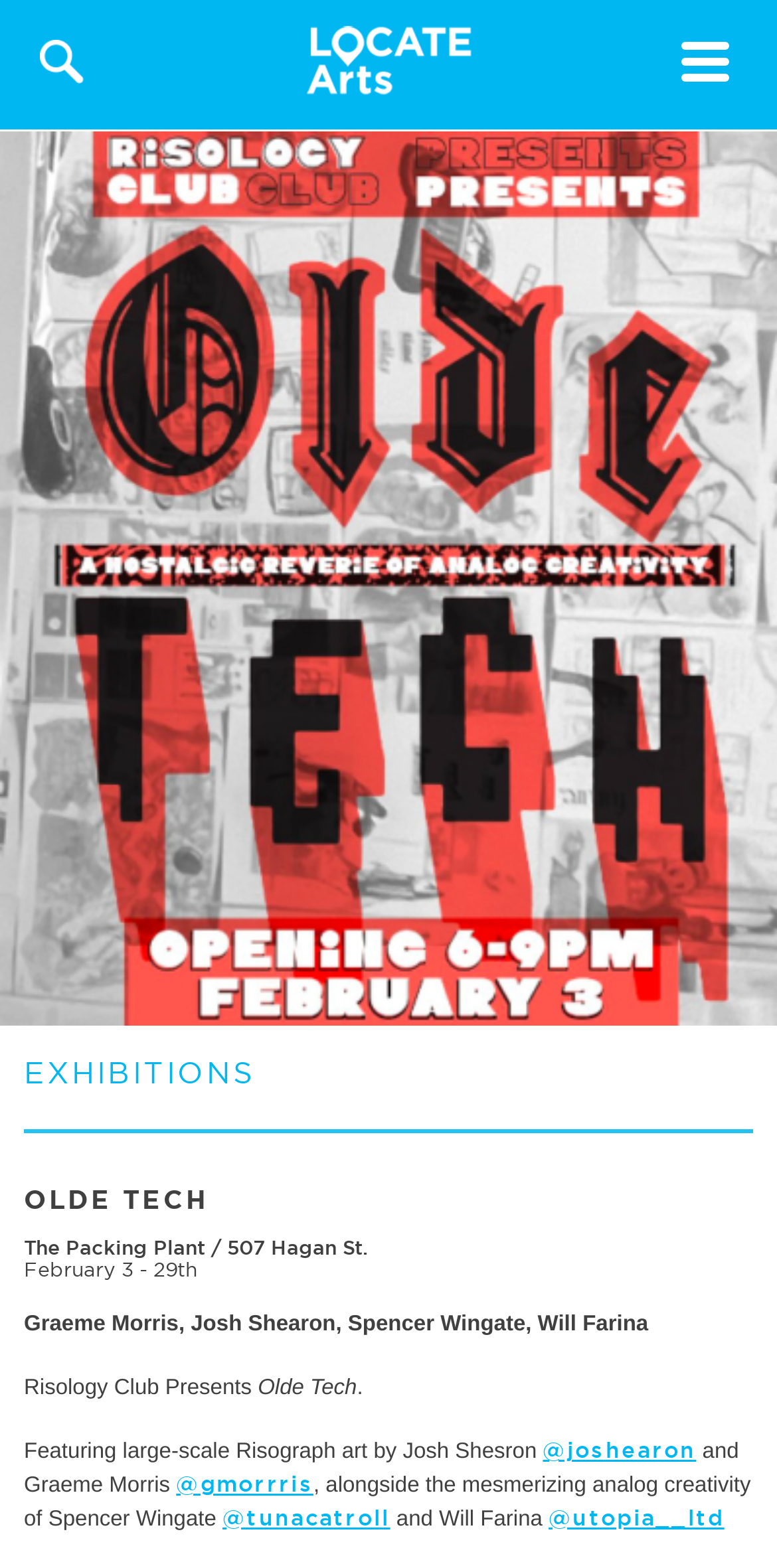Locate the bounding box coordinates of the area where you should click to accomplish the instruction: "Read more about Olde Tech".

[0.332, 0.877, 0.459, 0.893]